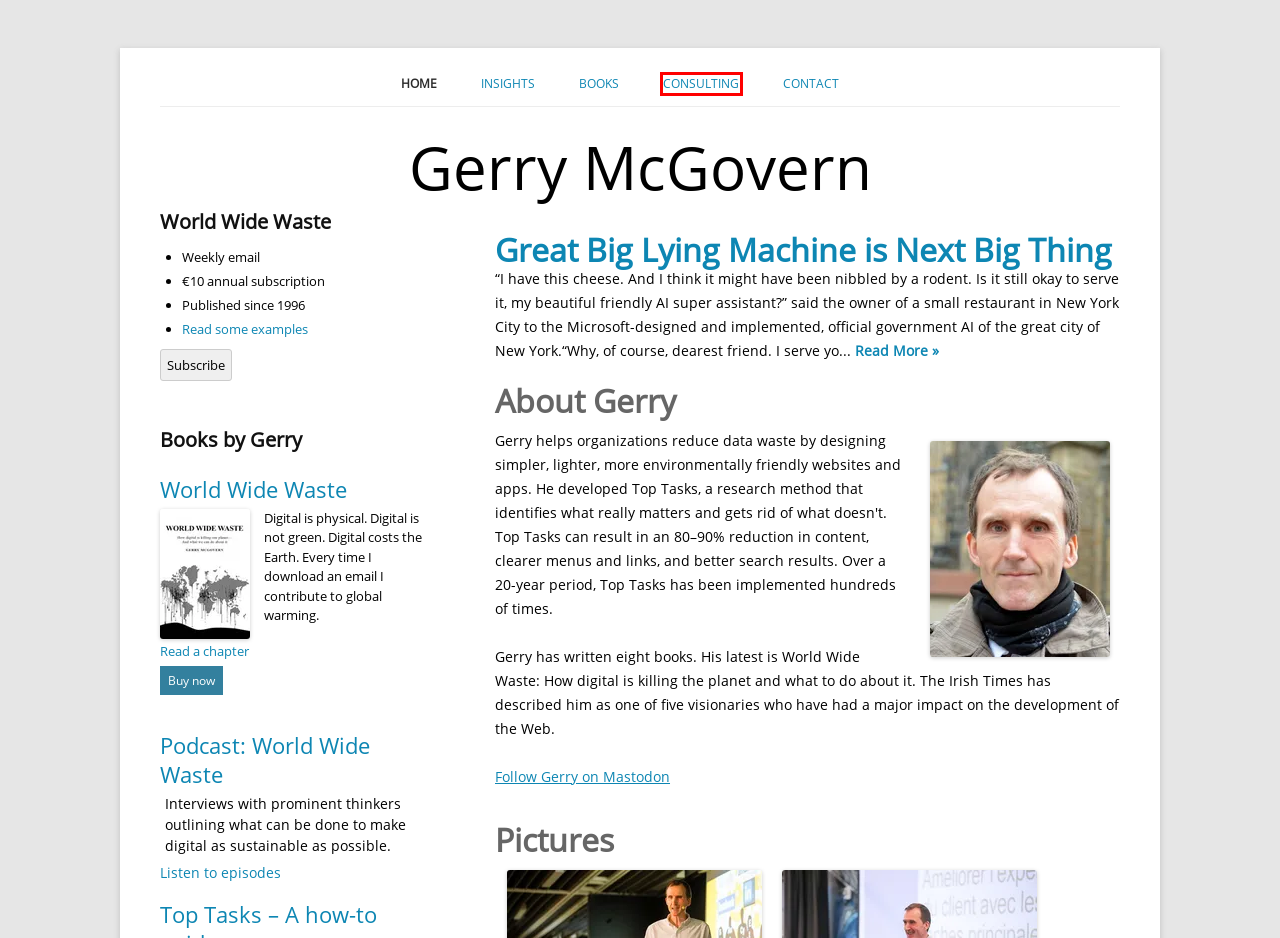Given a screenshot of a webpage with a red bounding box around a UI element, please identify the most appropriate webpage description that matches the new webpage after you click on the element. Here are the candidates:
A. Contact - Gerry McGovern
B. Books - Gerry McGovern
C. World Wide Waste - Gerry McGovern
D. Digital Waste Audit - Gerry McGovern
E. Introduction: Why digital is killing our planet - Gerry McGovern
F. Insights - Gerry McGovern
G. Great Big Lying Machine is Next Big Thing - Gerry McGovern
H. Sign up - Mastodon.green

D